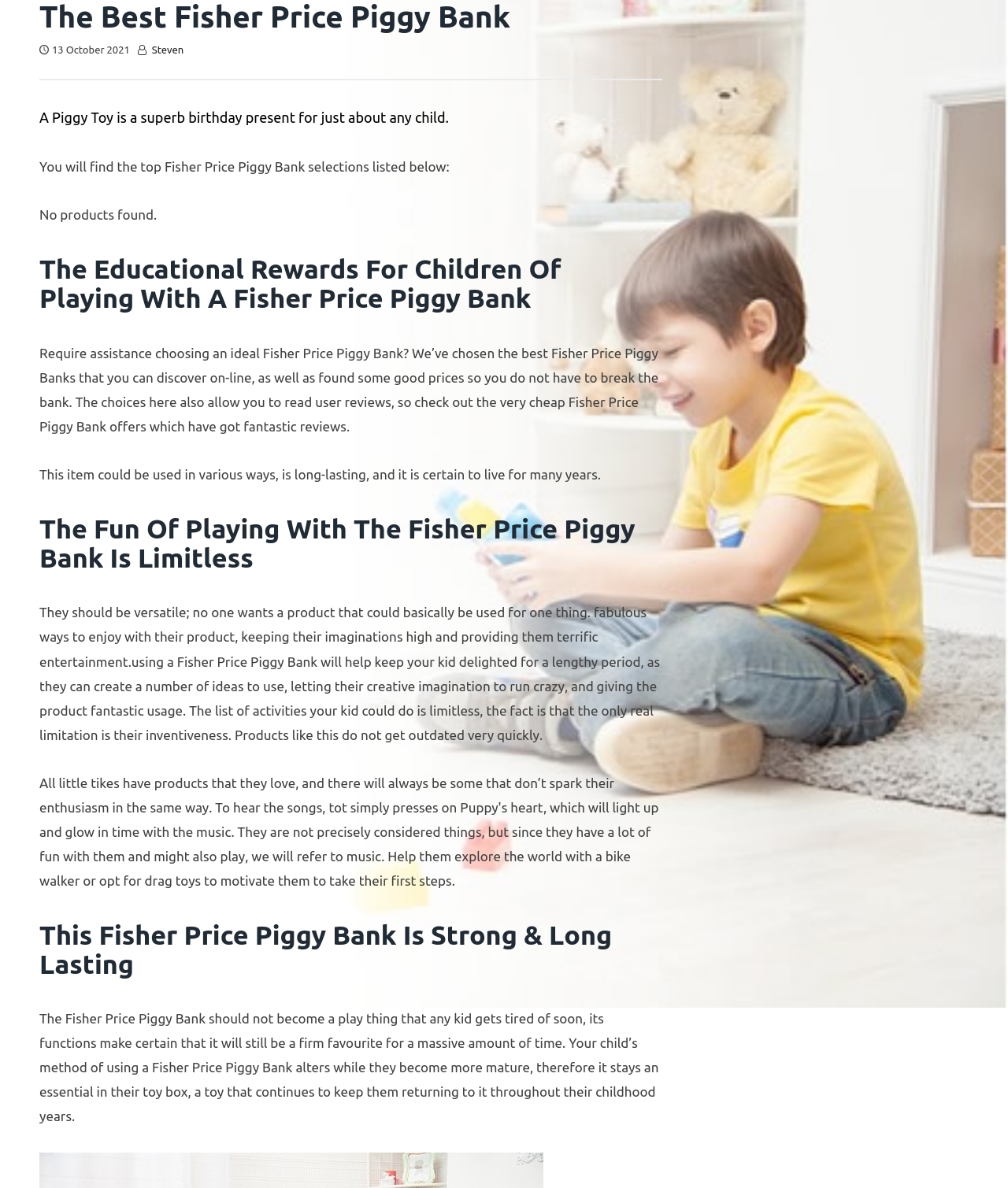Please give a concise answer to this question using a single word or phrase: 
How many products are listed on this webpage?

No products